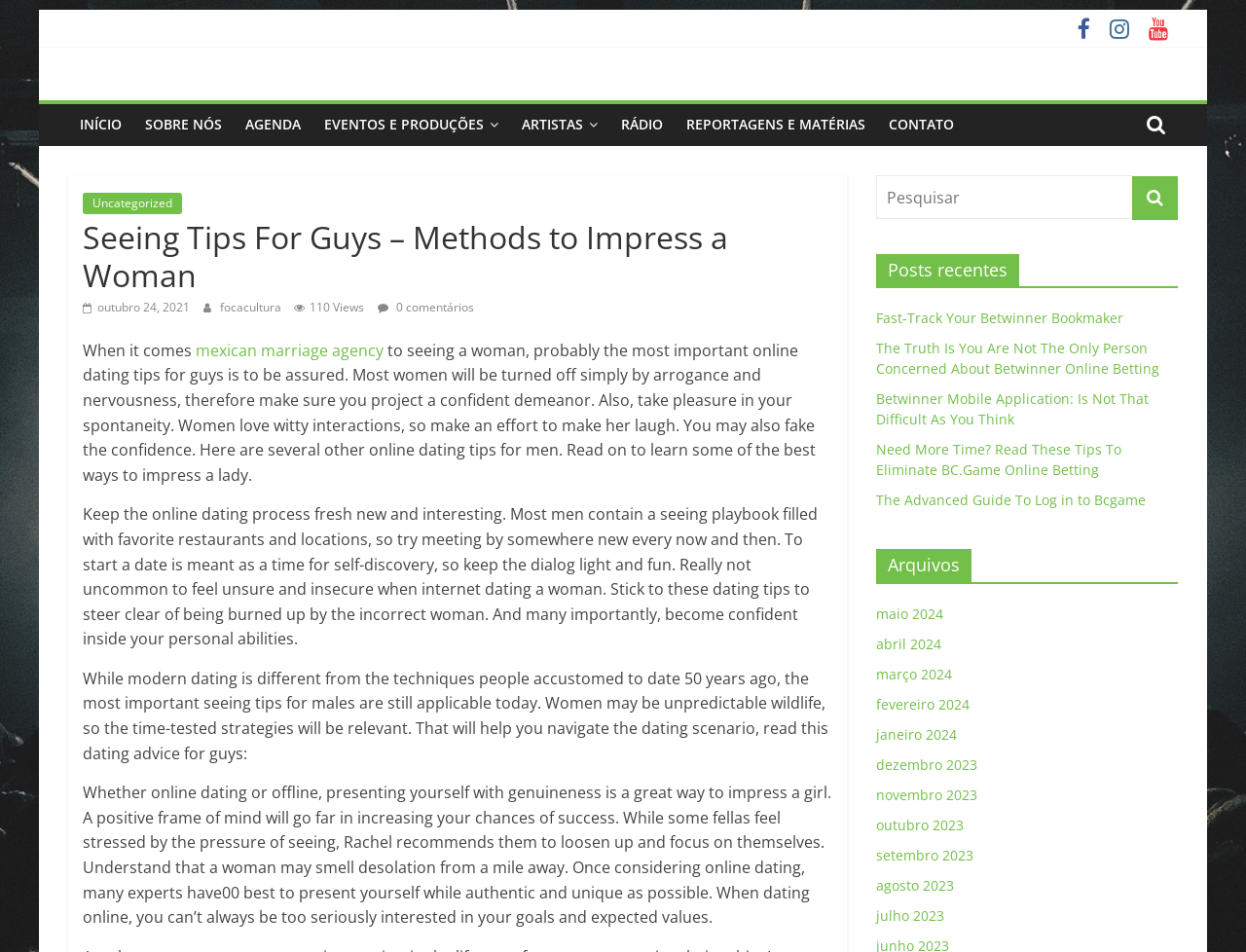What is the topic of the main article?
Refer to the screenshot and respond with a concise word or phrase.

Dating tips for guys